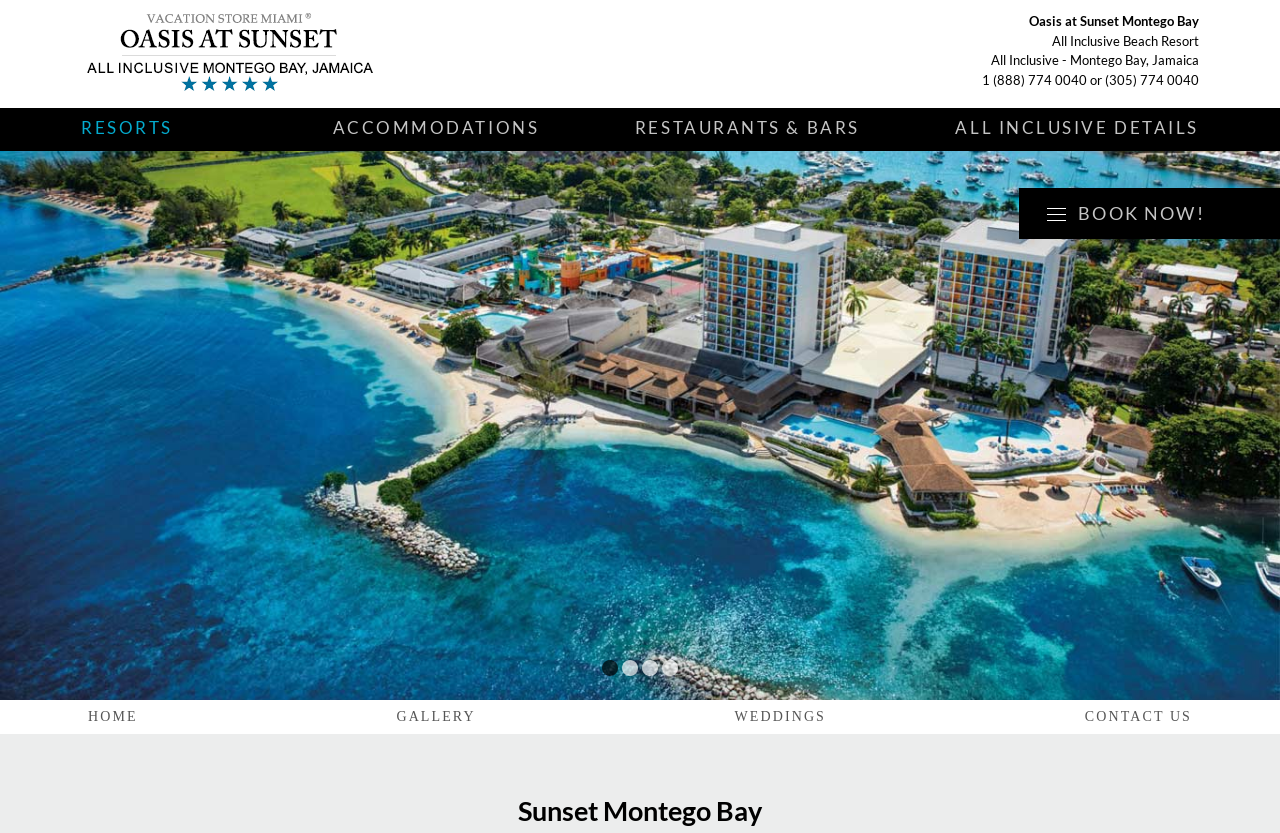Based on the image, give a detailed response to the question: How many slider images are there on the webpage?

There are slider images at the bottom of the webpage, and there are links to navigate through the images labeled as '1', '2', '3', and '4'. This suggests that there are at least 4 slider images on the webpage.